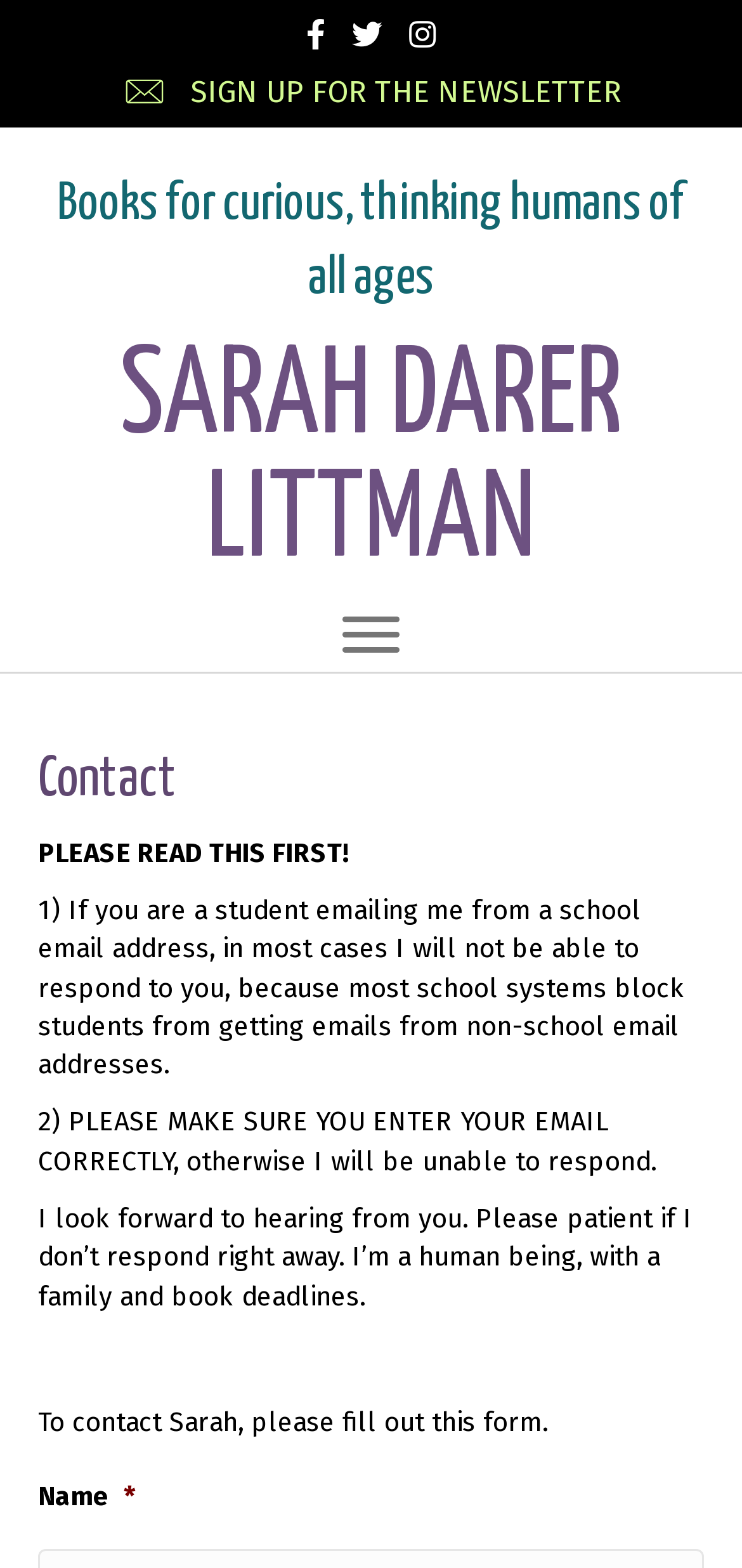Identify the bounding box for the UI element specified in this description: "aria-label="Toggl Blog" title="Toggl Blog"". The coordinates must be four float numbers between 0 and 1, formatted as [left, top, right, bottom].

None